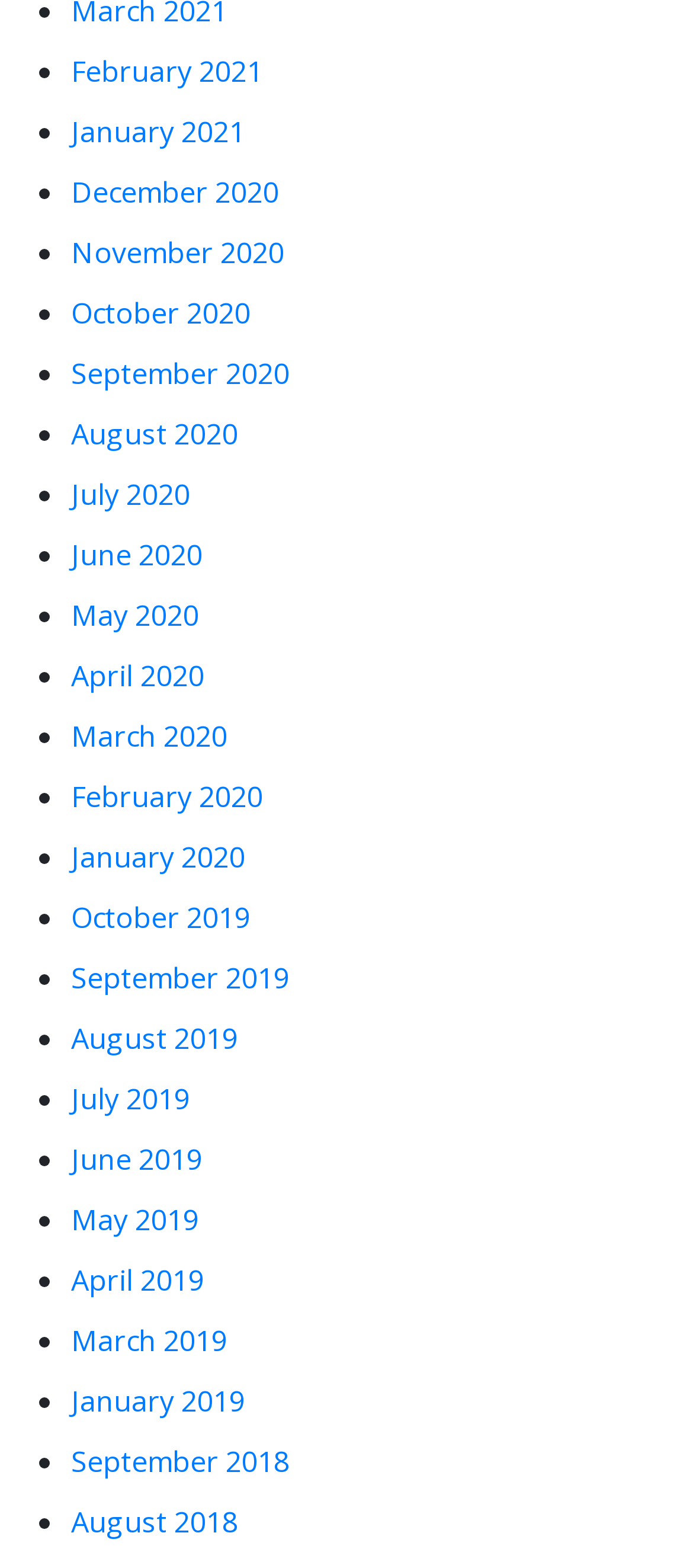Answer the question with a single word or phrase: 
What is the earliest month listed?

January 2019